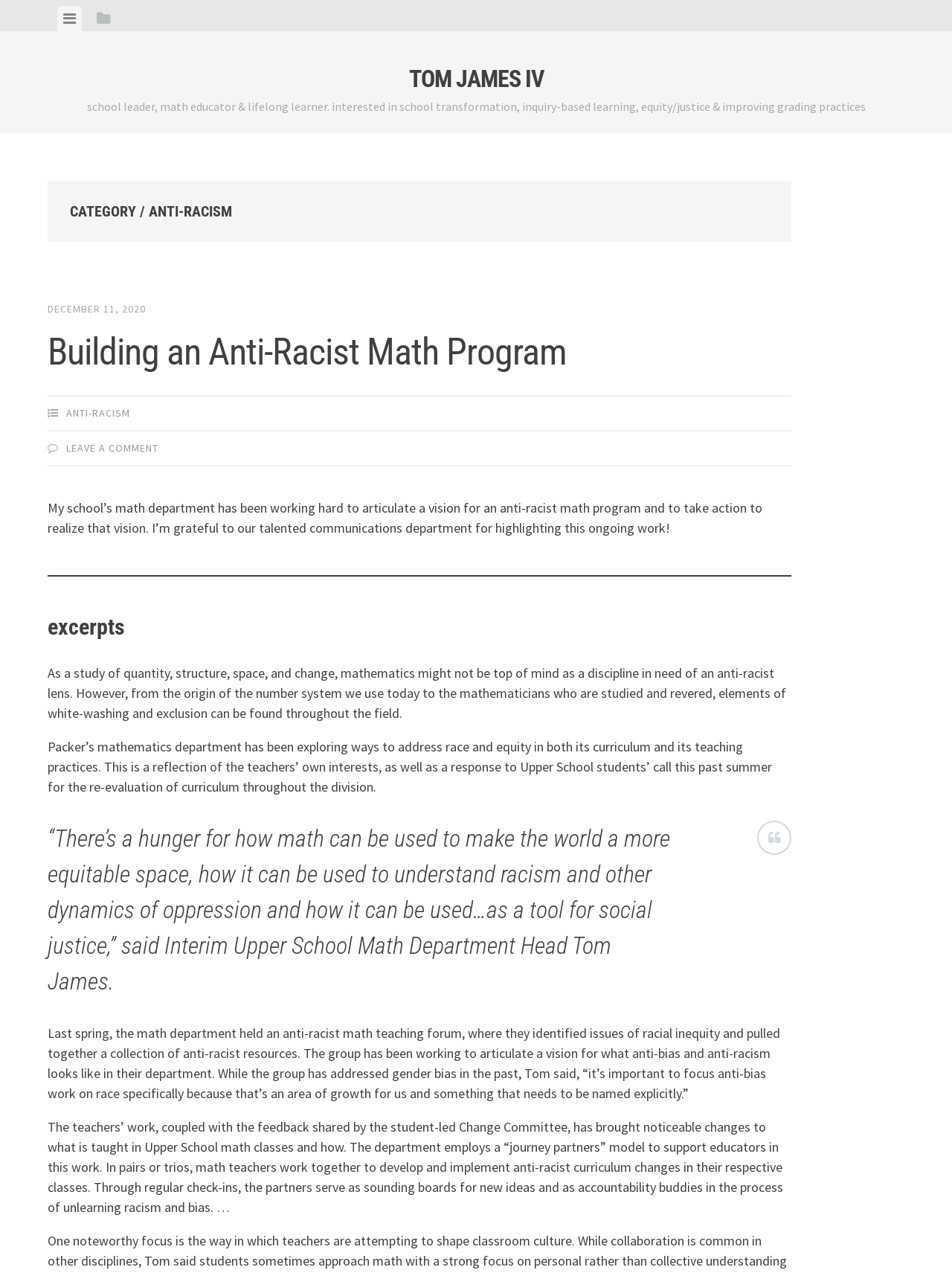Generate a comprehensive description of the webpage content.

The webpage is about Tom James IV, a school leader, math educator, and lifelong learner, with a focus on anti-racism. At the top, there is a horizontal tab list with two tabs: "View menu" and "View sidebar". Below the tab list, there is a heading with Tom James IV's name, followed by a brief description of himself.

On the left side, there is a header section with a category title "ANTI-RACISM" and a date "DECEMBER 11, 2020". Below this, there is a heading "Building an Anti-Racist Math Program" with a link to the same title. There are also links to "ANTI-RACISM" and "LEAVE A COMMENT" on the left side.

The main content of the webpage is a series of paragraphs and a blockquote. The first paragraph describes the school's math department's effort to articulate a vision for an anti-racist math program. The second paragraph explains why mathematics needs an anti-racist lens. The third paragraph describes the math department's exploration of ways to address race and equity in its curriculum and teaching practices.

The blockquote contains a quote from Tom James, the Interim Upper School Math Department Head, about using math to make the world a more equitable space. The following paragraphs describe the math department's anti-racist math teaching forum, its effort to articulate a vision for anti-bias and anti-racism, and the changes made to the Upper School math classes.

Overall, the webpage is about Tom James IV's work on anti-racism in math education, with a focus on his school's effort to create an anti-racist math program.